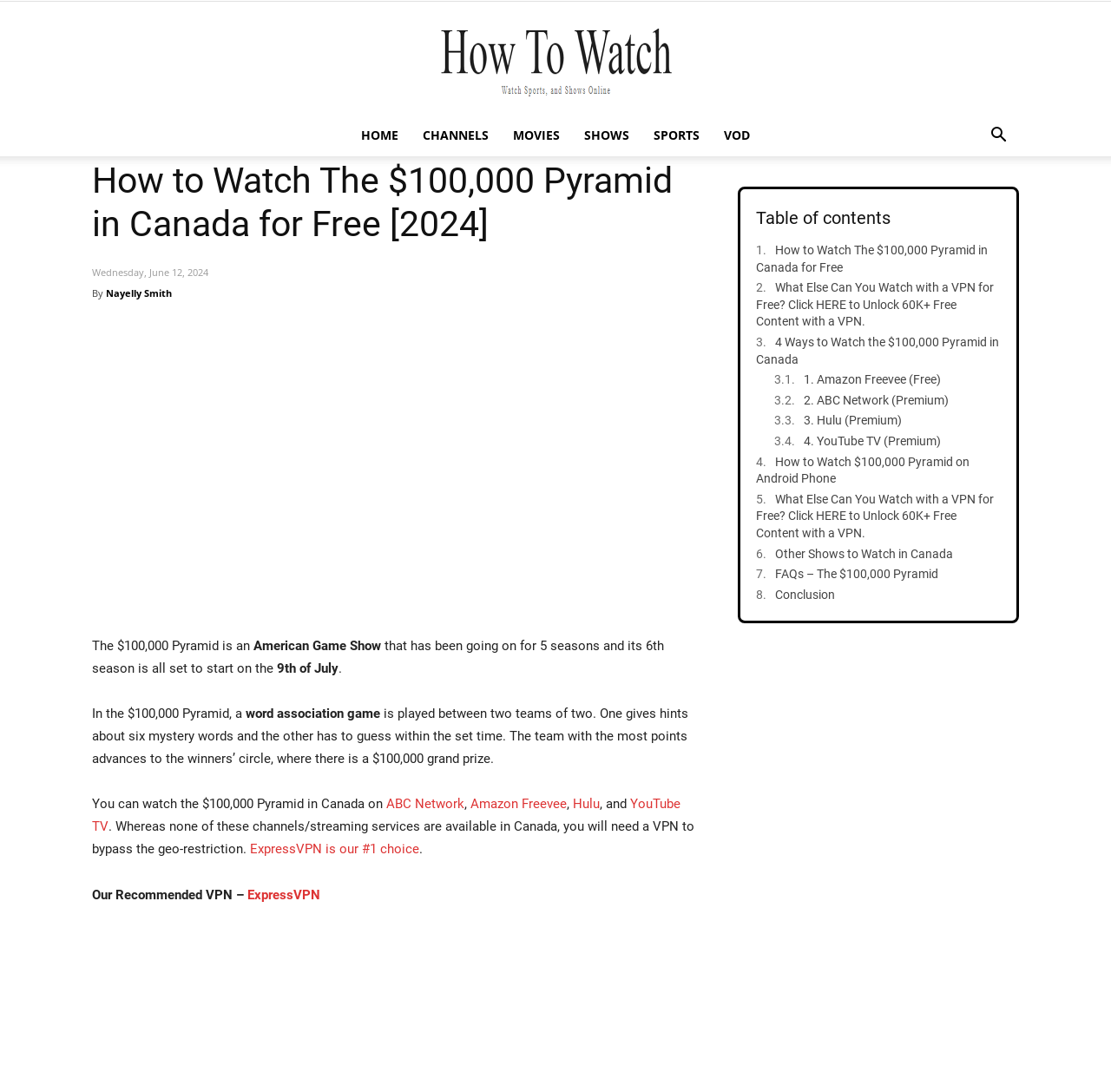Please specify the bounding box coordinates of the clickable section necessary to execute the following command: "Search for something".

[0.88, 0.118, 0.917, 0.133]